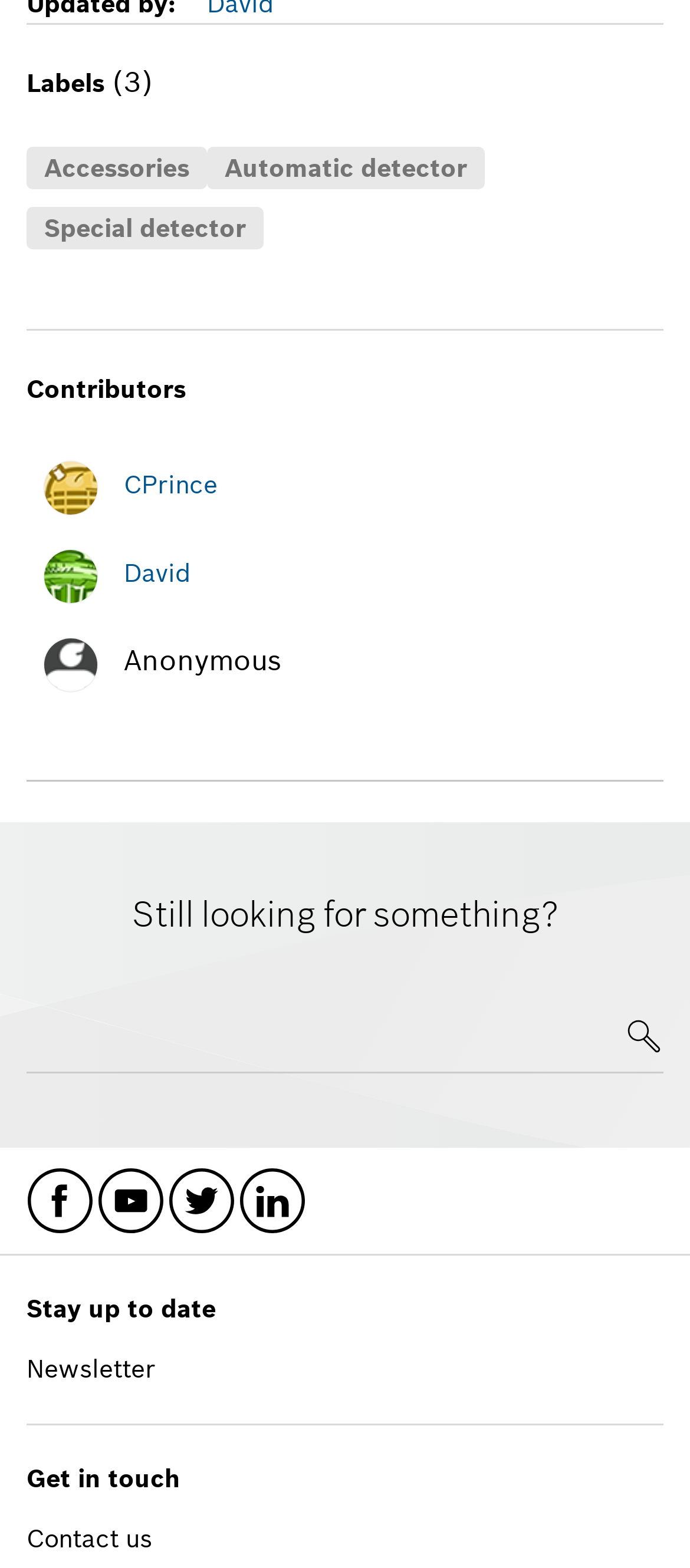What is the section below 'Top Results'?
Refer to the screenshot and deliver a thorough answer to the question presented.

Below the 'Top Results' heading, I found a link that says 'See all results'. This suggests that the section below 'Top Results' is related to viewing more search results.